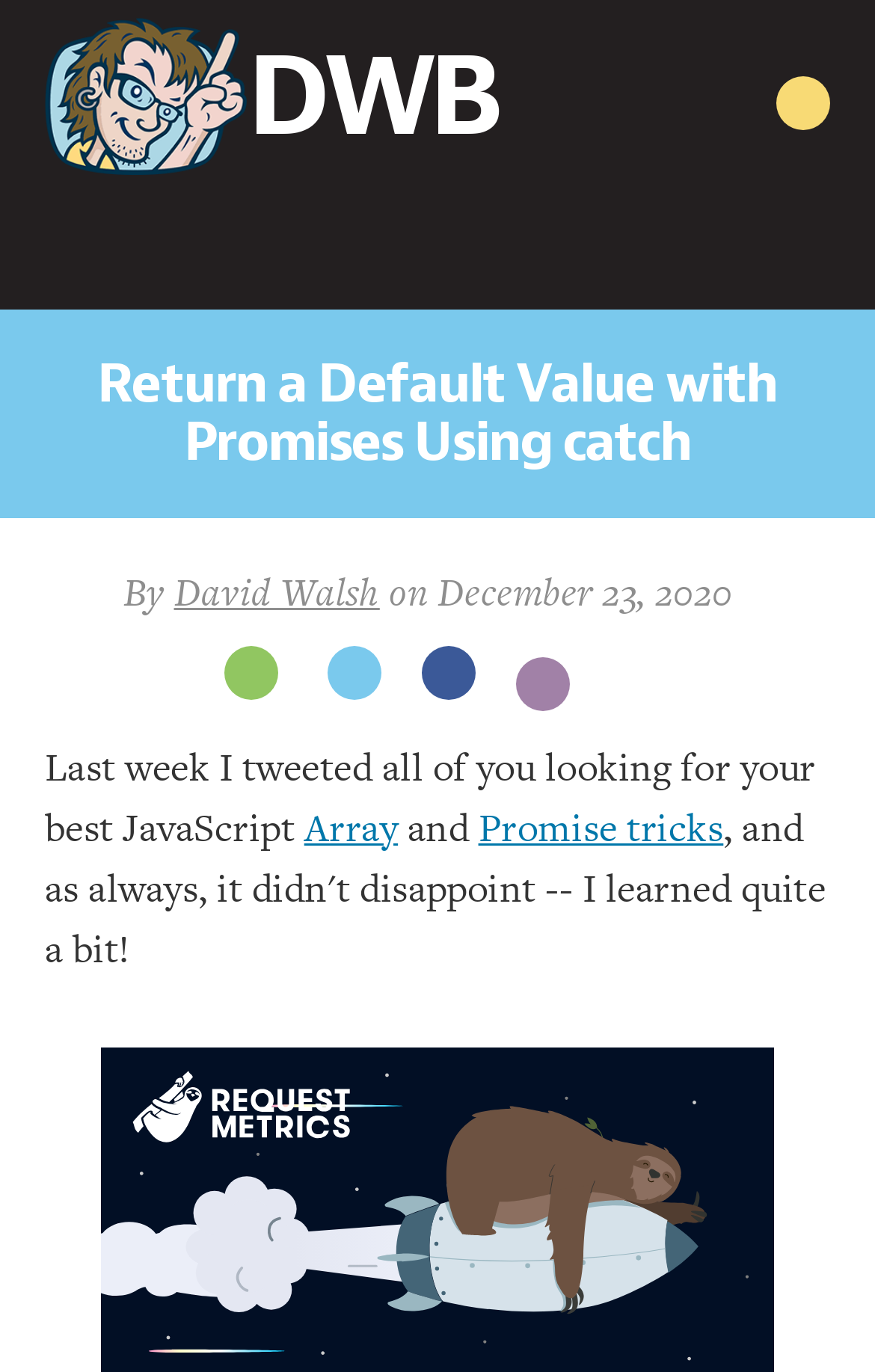Using the element description: "title="Share on Reddit"", determine the bounding box coordinates. The coordinates should be in the format [left, top, right, bottom], with values between 0 and 1.

[0.59, 0.479, 0.651, 0.518]